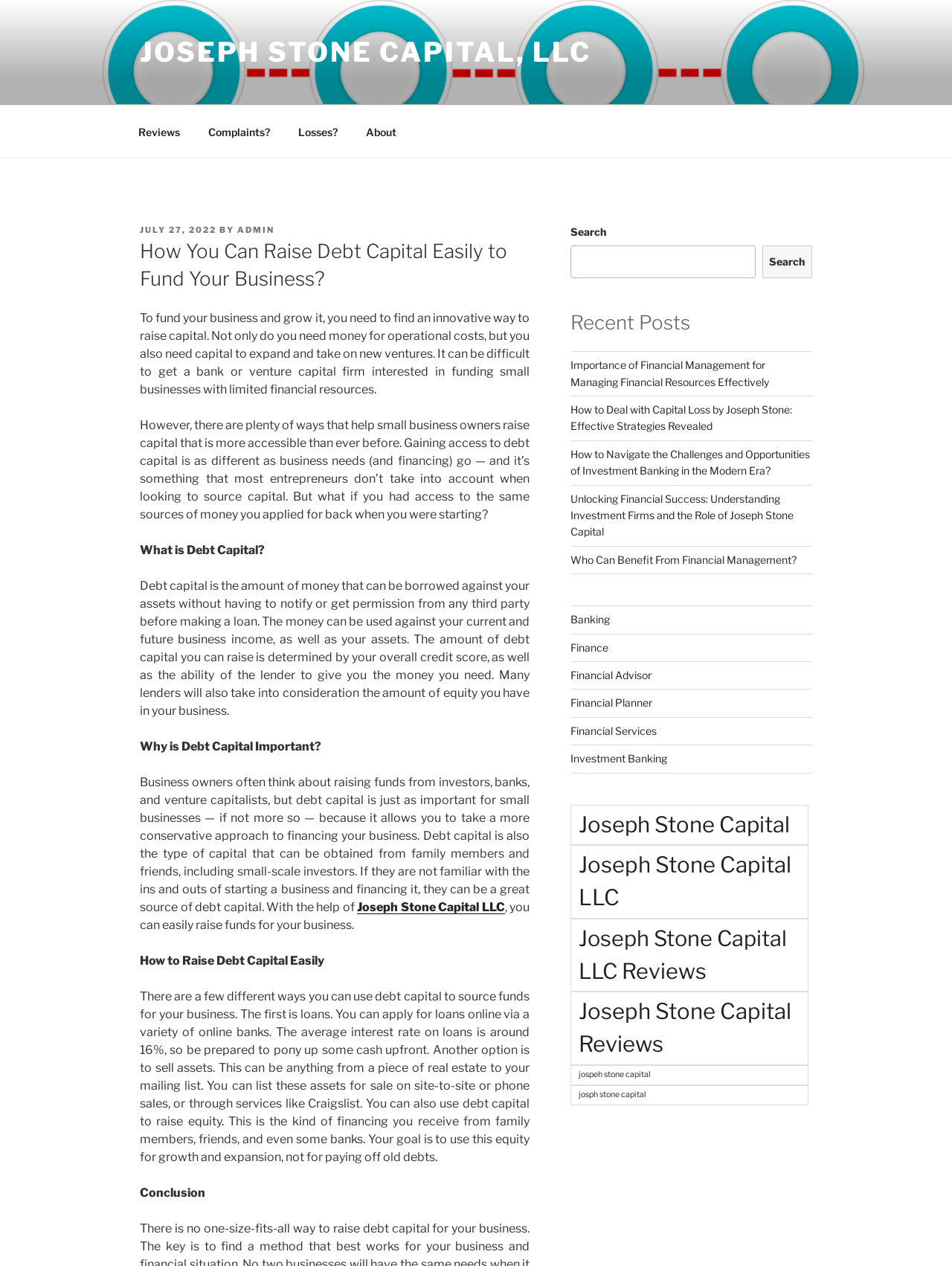How can debt capital be raised?
Please provide a single word or phrase based on the screenshot.

Through loans, selling assets, and equity